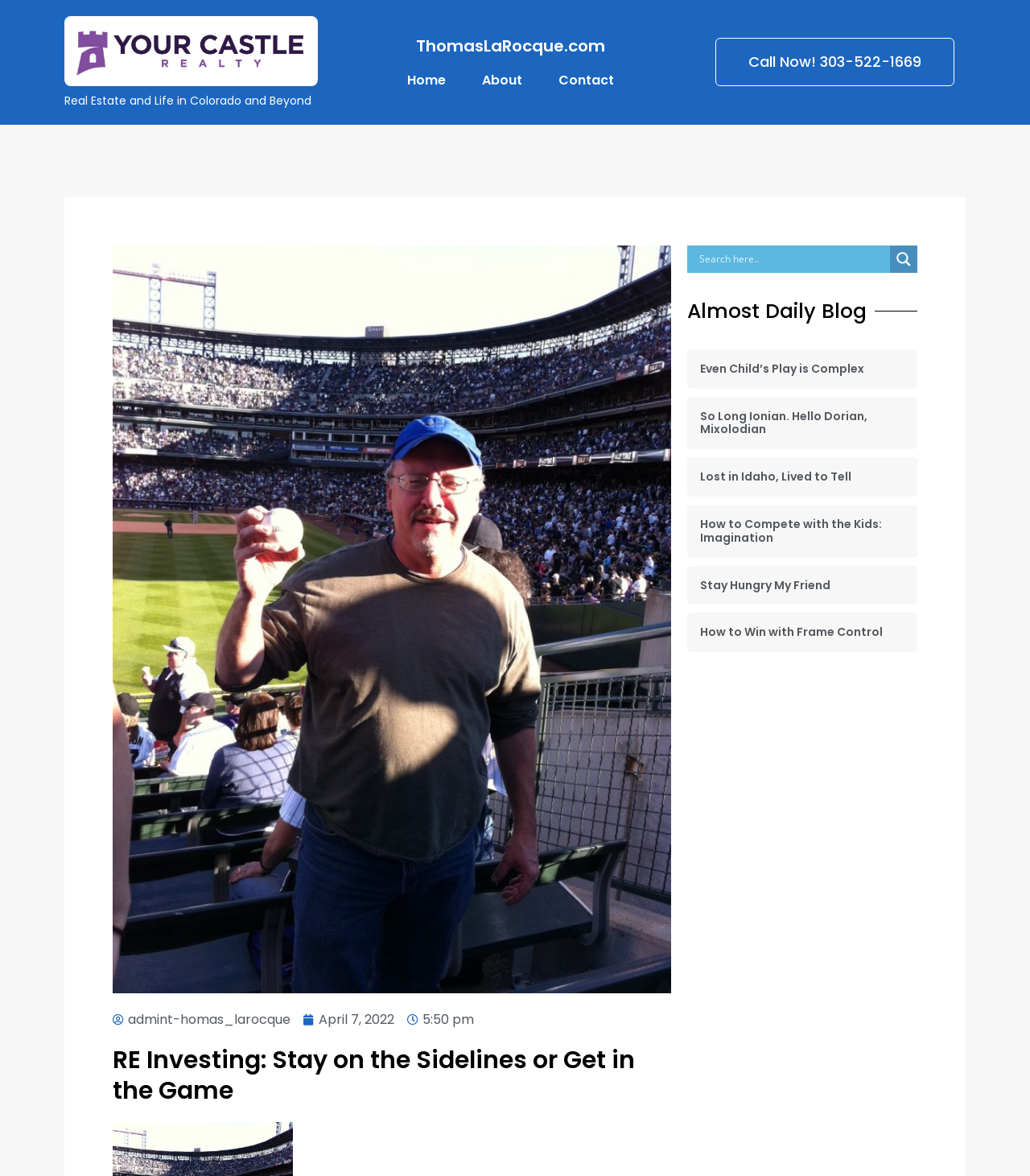Show the bounding box coordinates of the region that should be clicked to follow the instruction: "Click on the 'Home' link."

[0.395, 0.062, 0.433, 0.075]